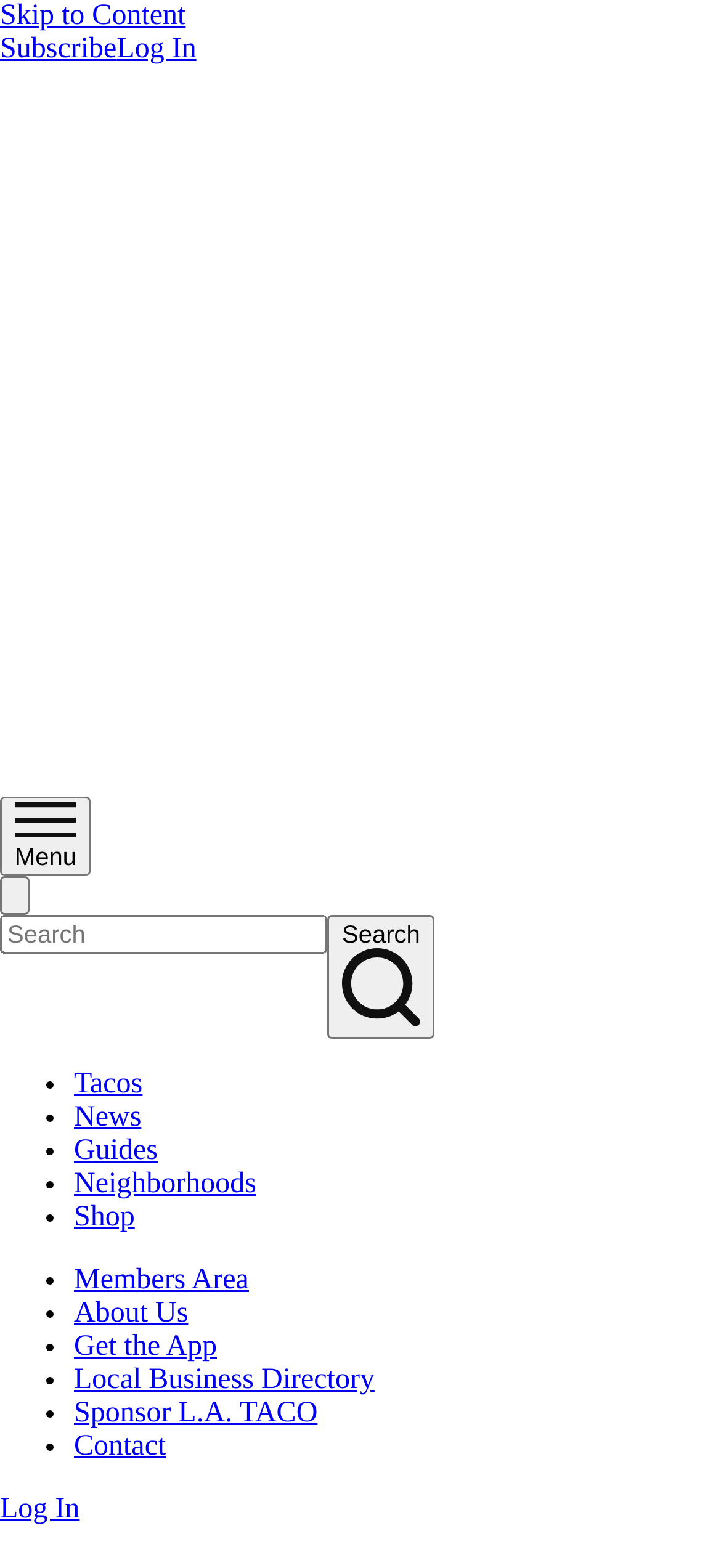What is the purpose of the 'Subscribe' link?
Examine the image and give a concise answer in one word or a short phrase.

To subscribe to the website